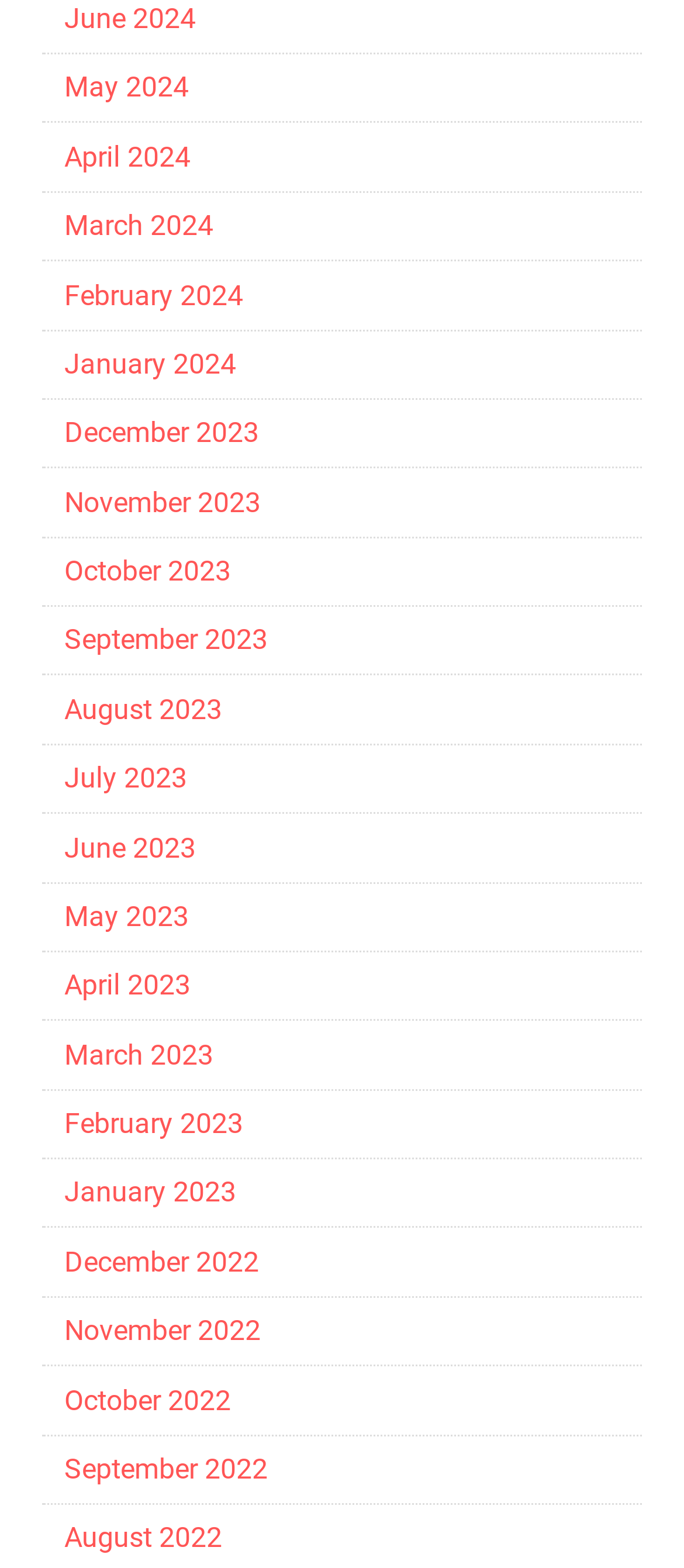Respond to the question with just a single word or phrase: 
What is the earliest month listed?

August 2022